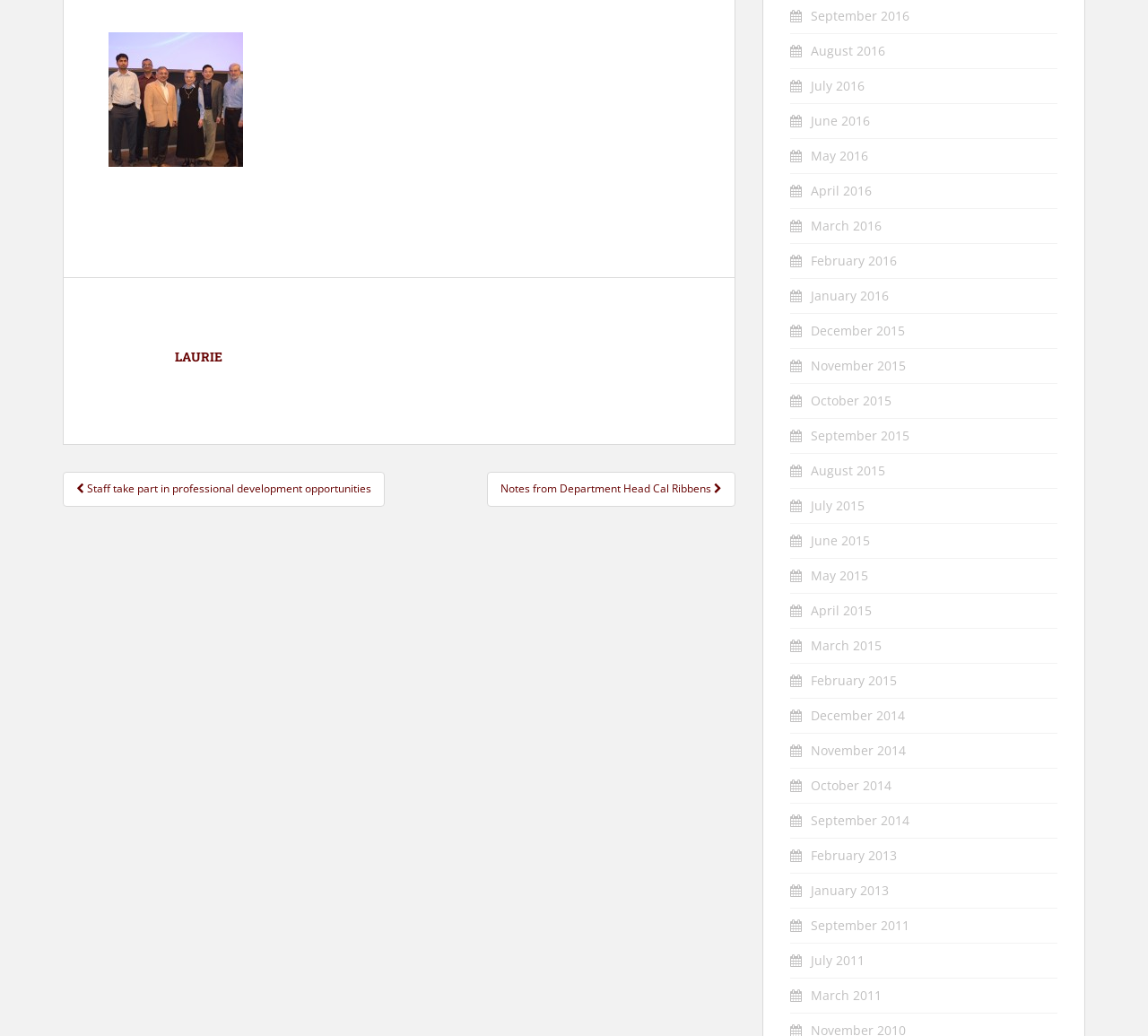How many links are there in the archive navigation section?
Using the screenshot, give a one-word or short phrase answer.

25